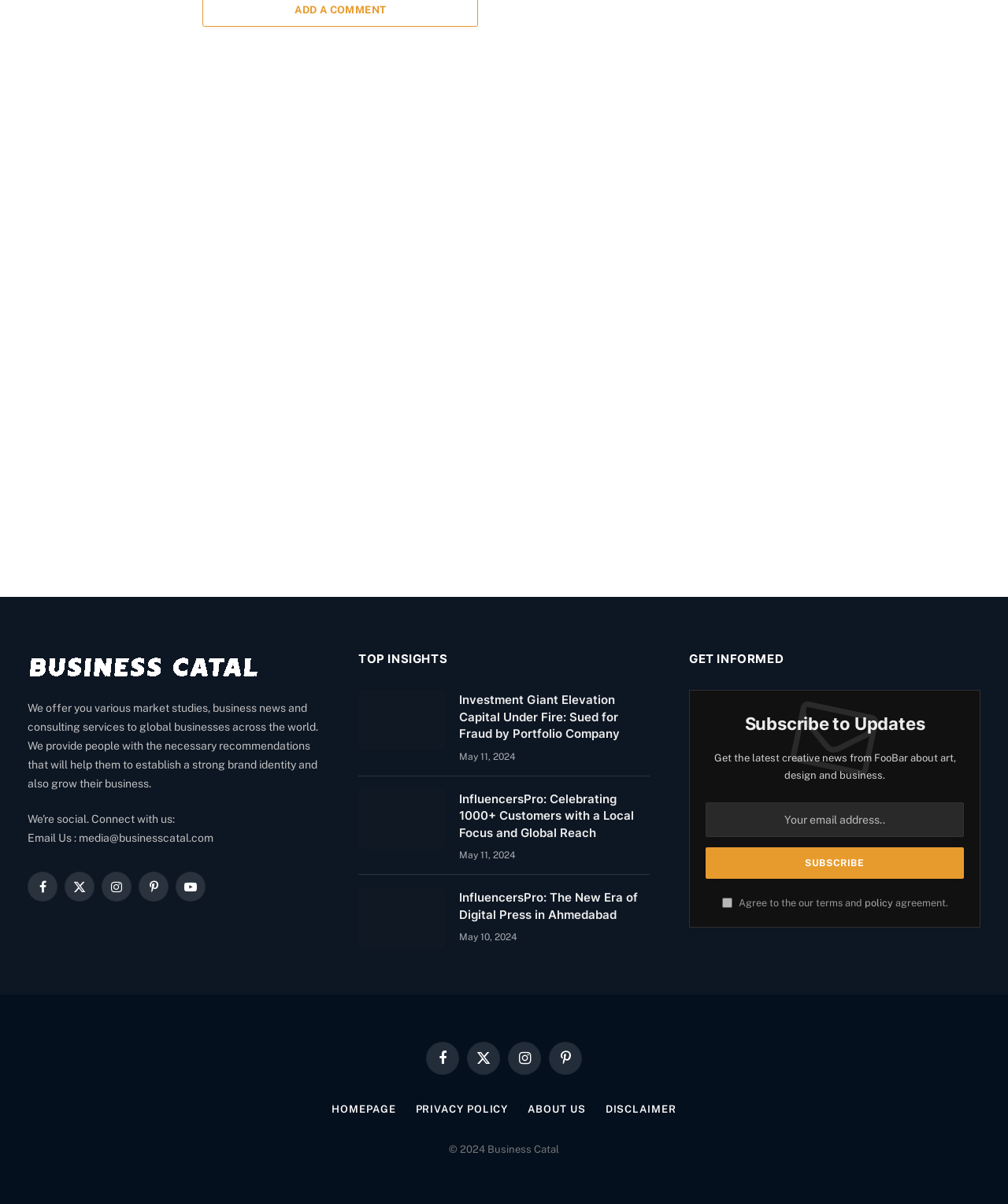What is the title of the first article?
Please give a detailed and thorough answer to the question, covering all relevant points.

The first article is located under the 'TOP INSIGHTS' heading, and its title is 'Investment Giant Elevation Capital Under Fire: Sued for Fraud by Portfolio Company'.